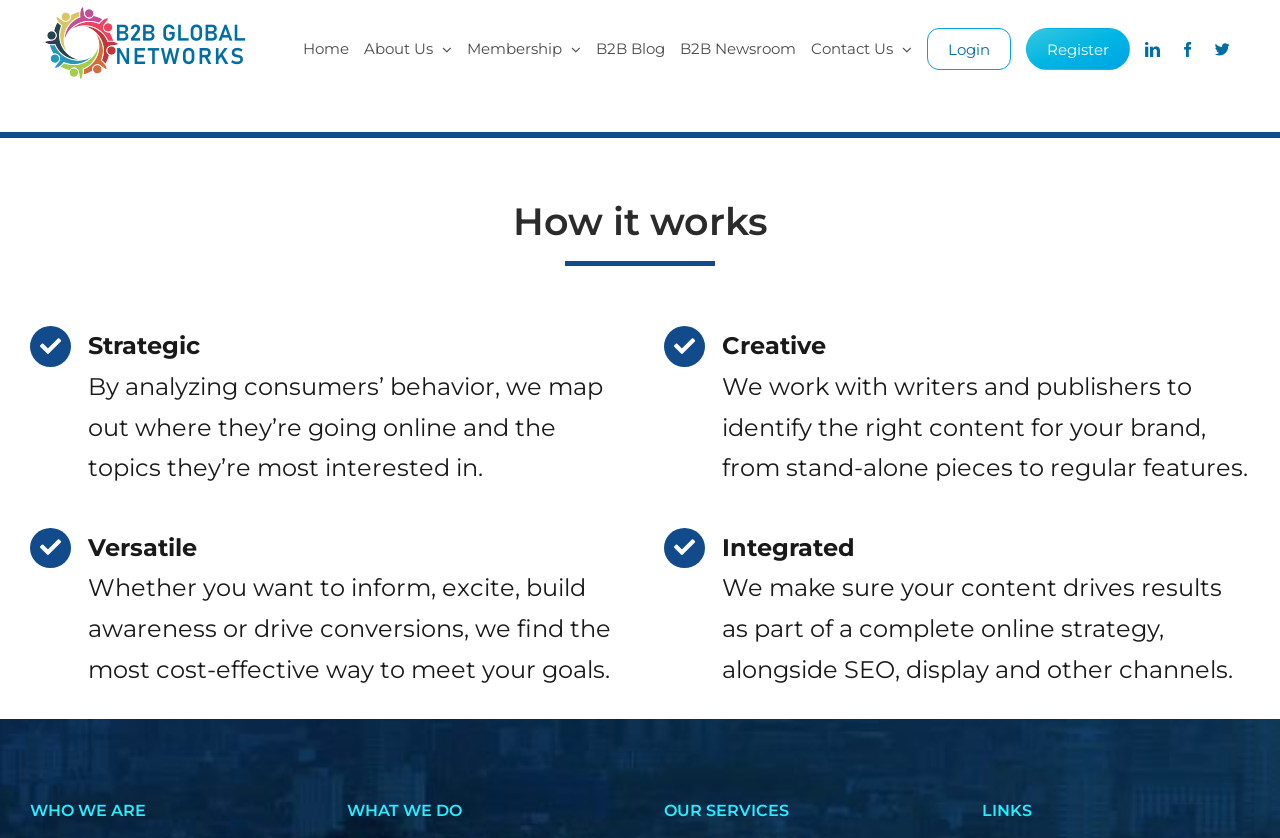Determine the bounding box coordinates of the clickable element necessary to fulfill the instruction: "Login to the system". Provide the coordinates as four float numbers within the 0 to 1 range, i.e., [left, top, right, bottom].

[0.724, 0.033, 0.79, 0.084]